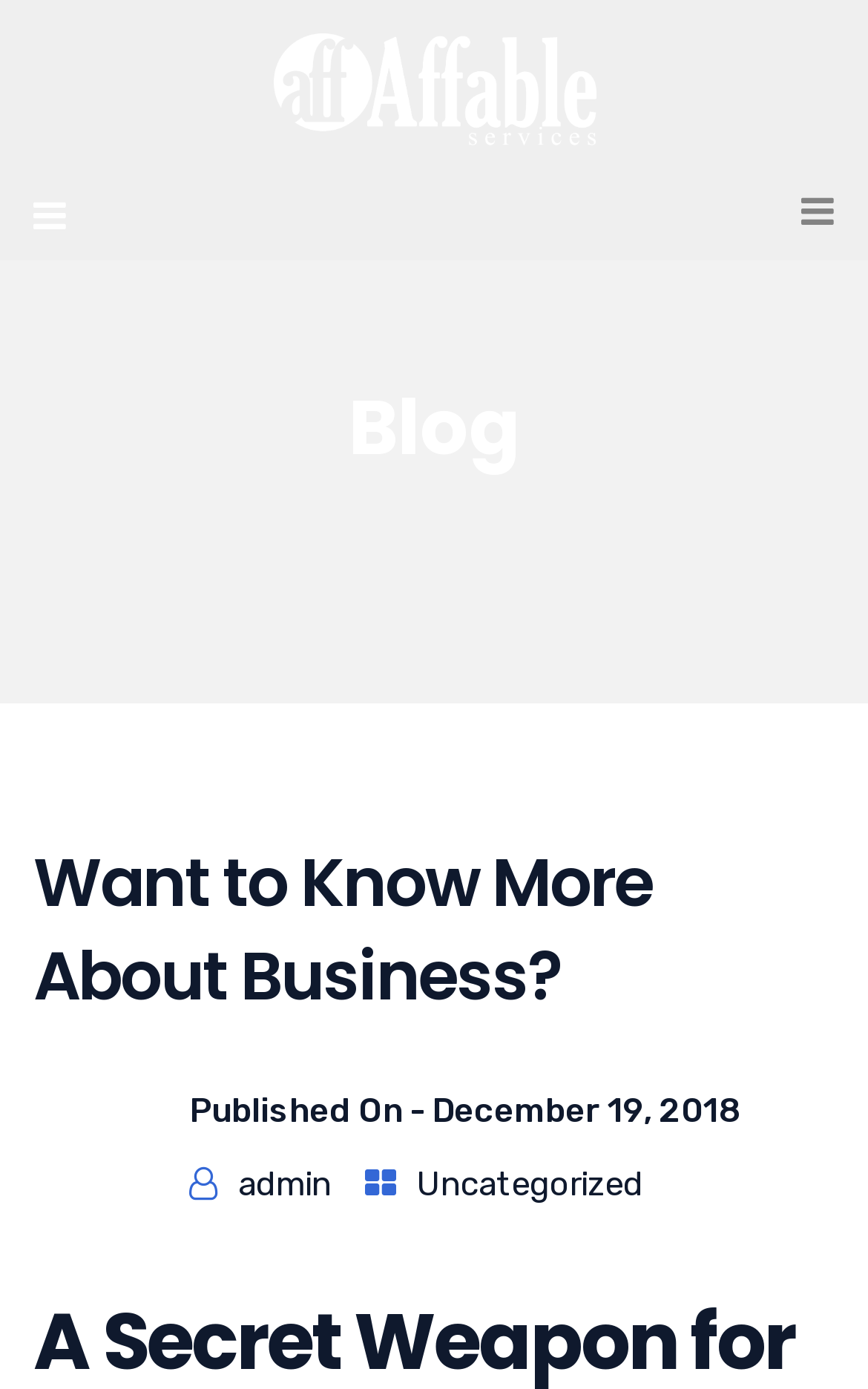Can you find and provide the main heading text of this webpage?

Want to Know More About Business?